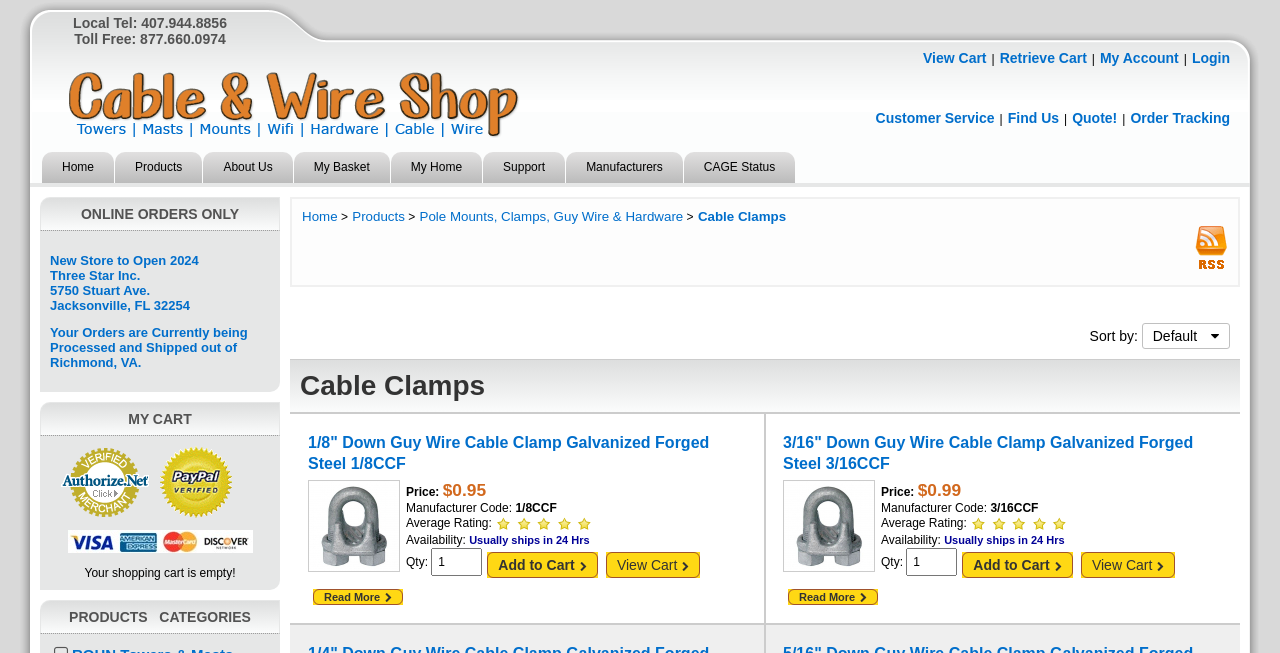Give a detailed account of the webpage, highlighting key information.

This webpage is an e-commerce platform selling cable clamps and other related products. At the top, there are two phone numbers, a local and a toll-free number, displayed prominently. Below that, there is a brief description of the shop, highlighting its competitive prices and fast shipping.

The main navigation menu is located at the top of the page, with links to various sections such as Home, Products, About Us, and Support. There is also a search function and a link to view the shopping cart.

The main content area is divided into two sections. On the left, there is a list of product categories, including Pole Mounts, Clamps, Guy Wire & Hardware, and Cable Clamps. On the right, there is a table displaying products, with each row representing a single product. The table includes columns for product name, price, manufacturer code, average rating, availability, and quantity. There are also links to add the product to the cart or view more details.

Below the product table, there is a section with some static text, including a notice about online orders only, a message about a new store opening in 2024, and the shop's address and contact information. There is also a link to verify the shop's Authorize.Net merchant status and a list of accepted credit cards.

At the very bottom of the page, there is a message indicating that the shopping cart is currently empty. Finally, there is a heading that reads "PRODUCTS CATEGORIES" which seems to be a duplicate of the category list on the left side of the page.